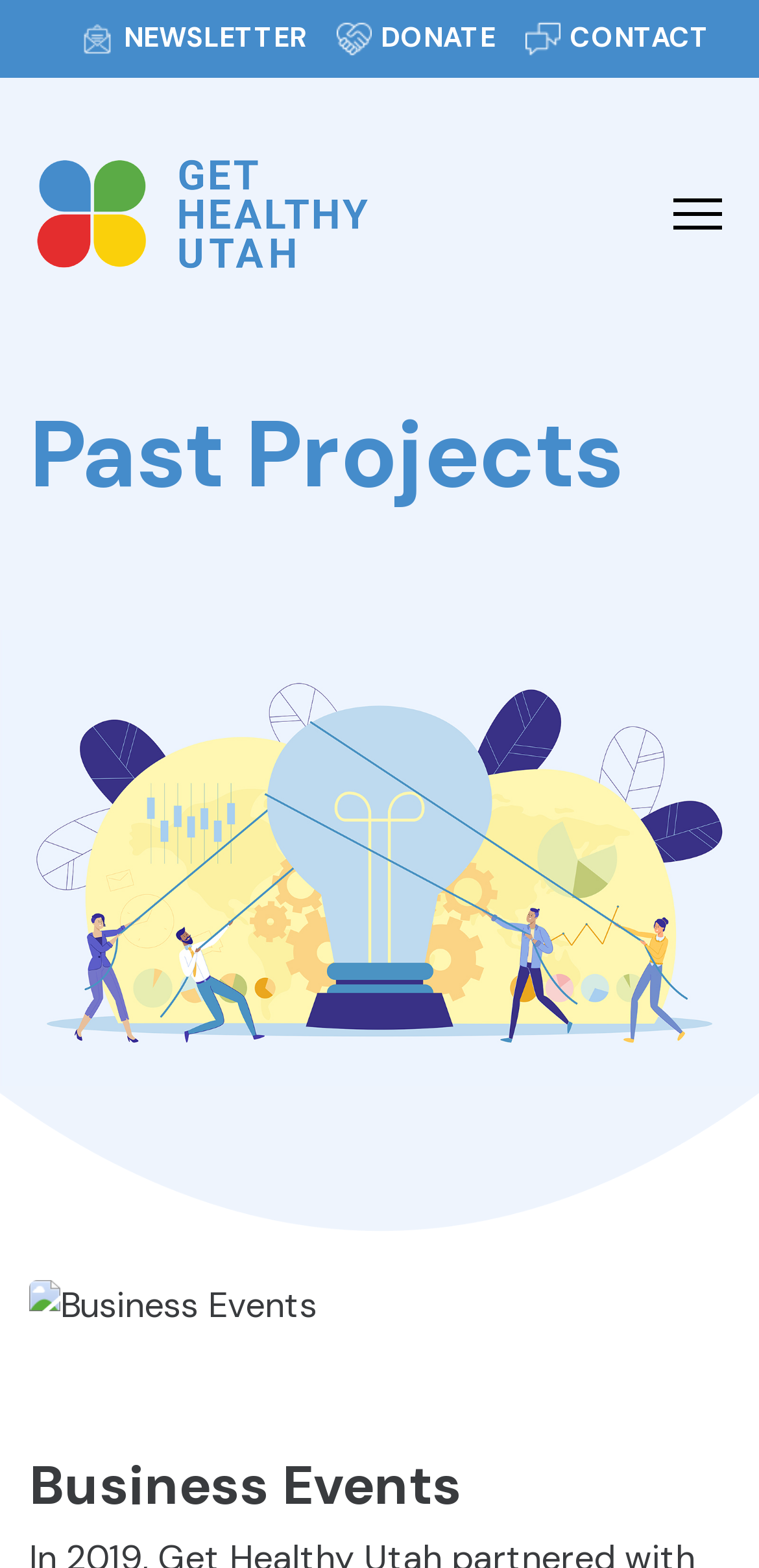Please examine the image and answer the question with a detailed explanation:
What is the section below the top menu about?

I found the heading 'Past Projects' below the top menu, which suggests that the section is about past projects of the organization.